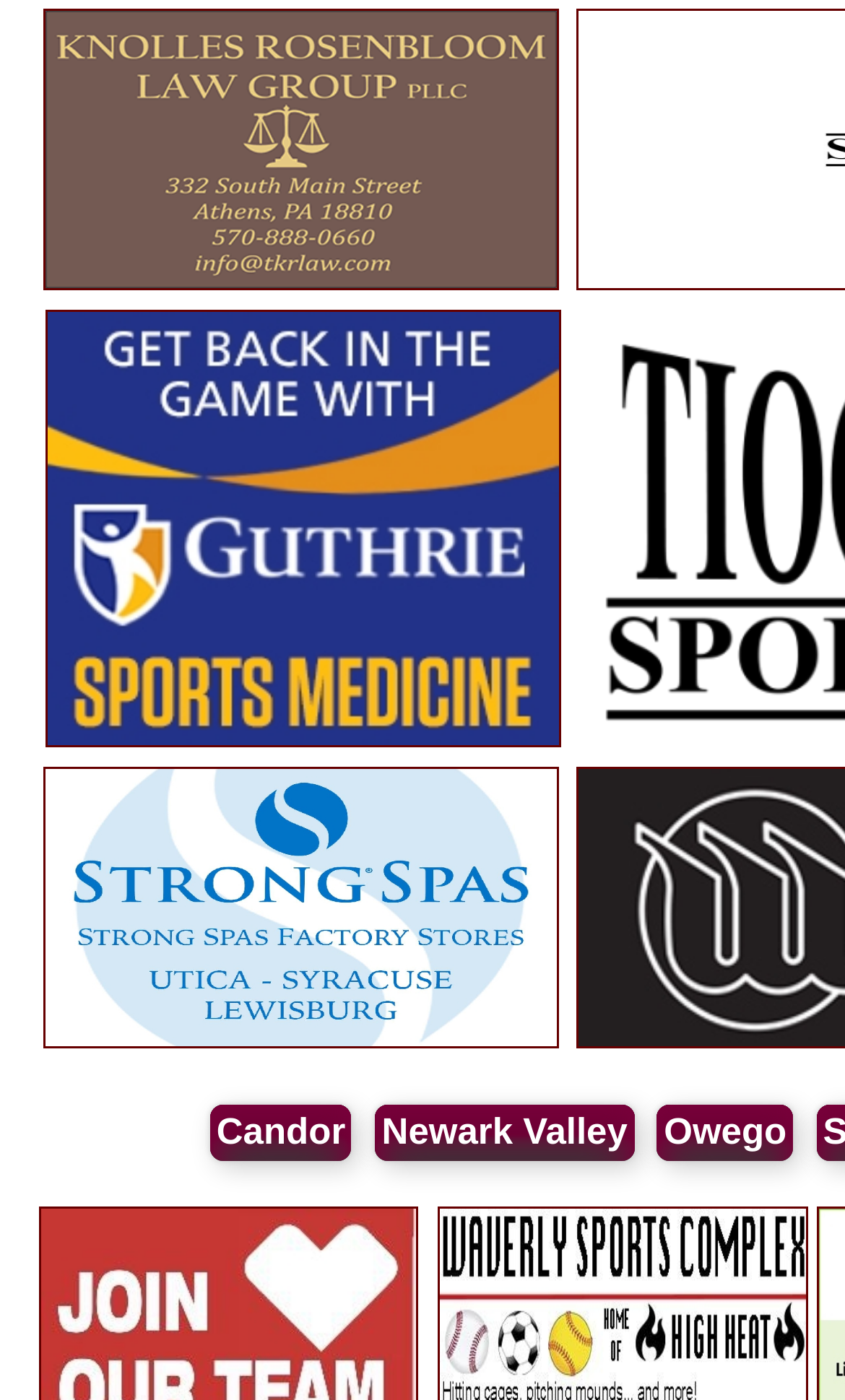What is the last sponsor listed?
Answer the question with a detailed and thorough explanation.

I analyzed the bounding box coordinates and found that the element with the largest y2 value is the last element listed. In this case, it is the link 'Strong Spas' with a y2 value of 0.758, which indicates that it is located at the bottom of the webpage.